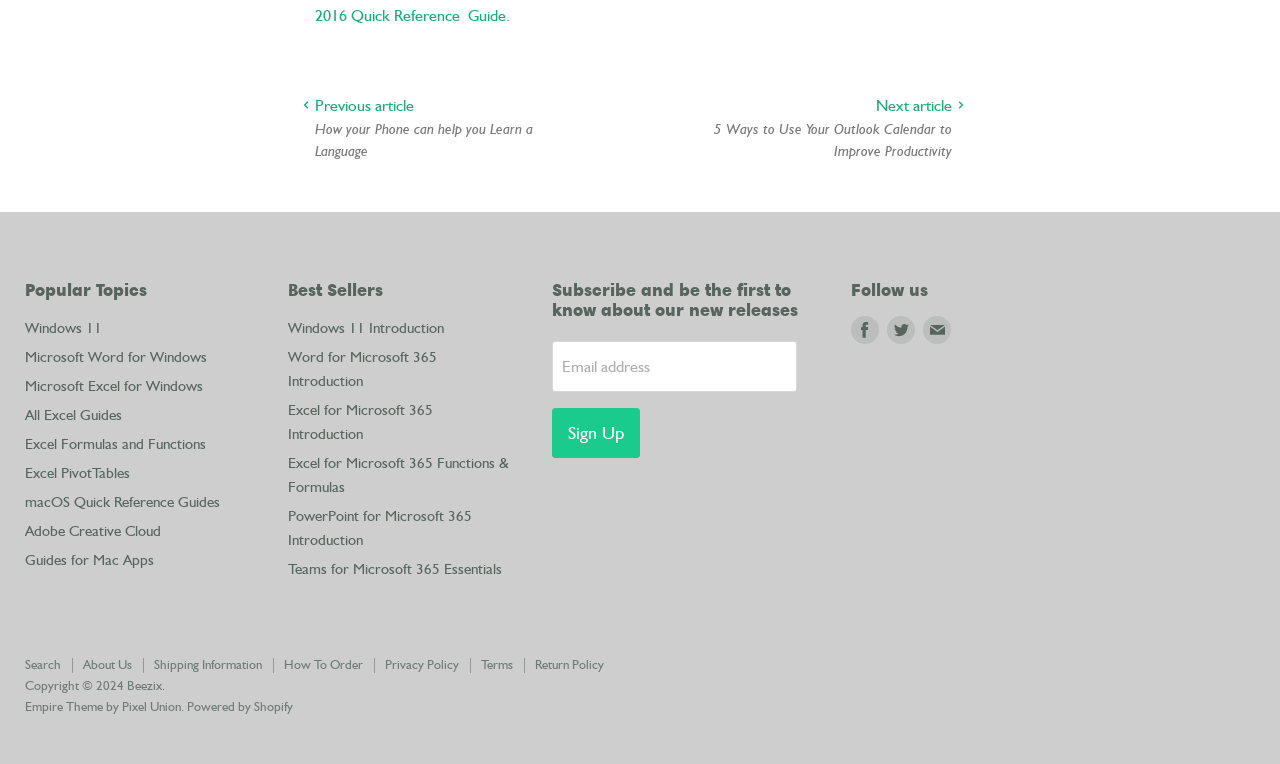Please mark the clickable region by giving the bounding box coordinates needed to complete this instruction: "Go to About Us".

[0.065, 0.885, 0.103, 0.905]